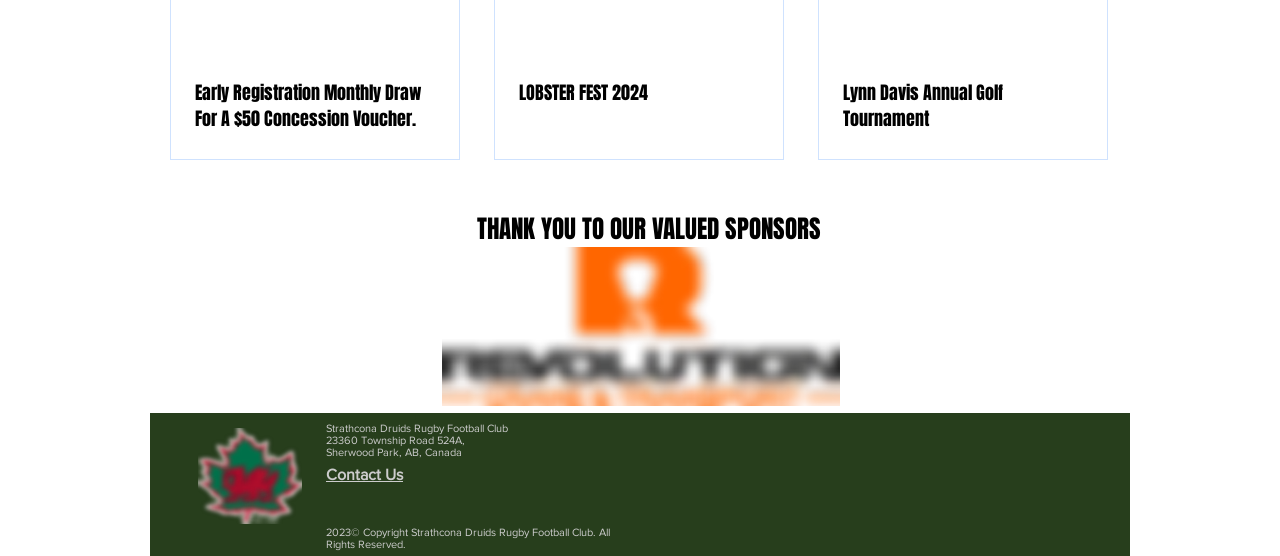Provide a one-word or one-phrase answer to the question:
How many social media platforms are listed in the 'Social Bar'?

3